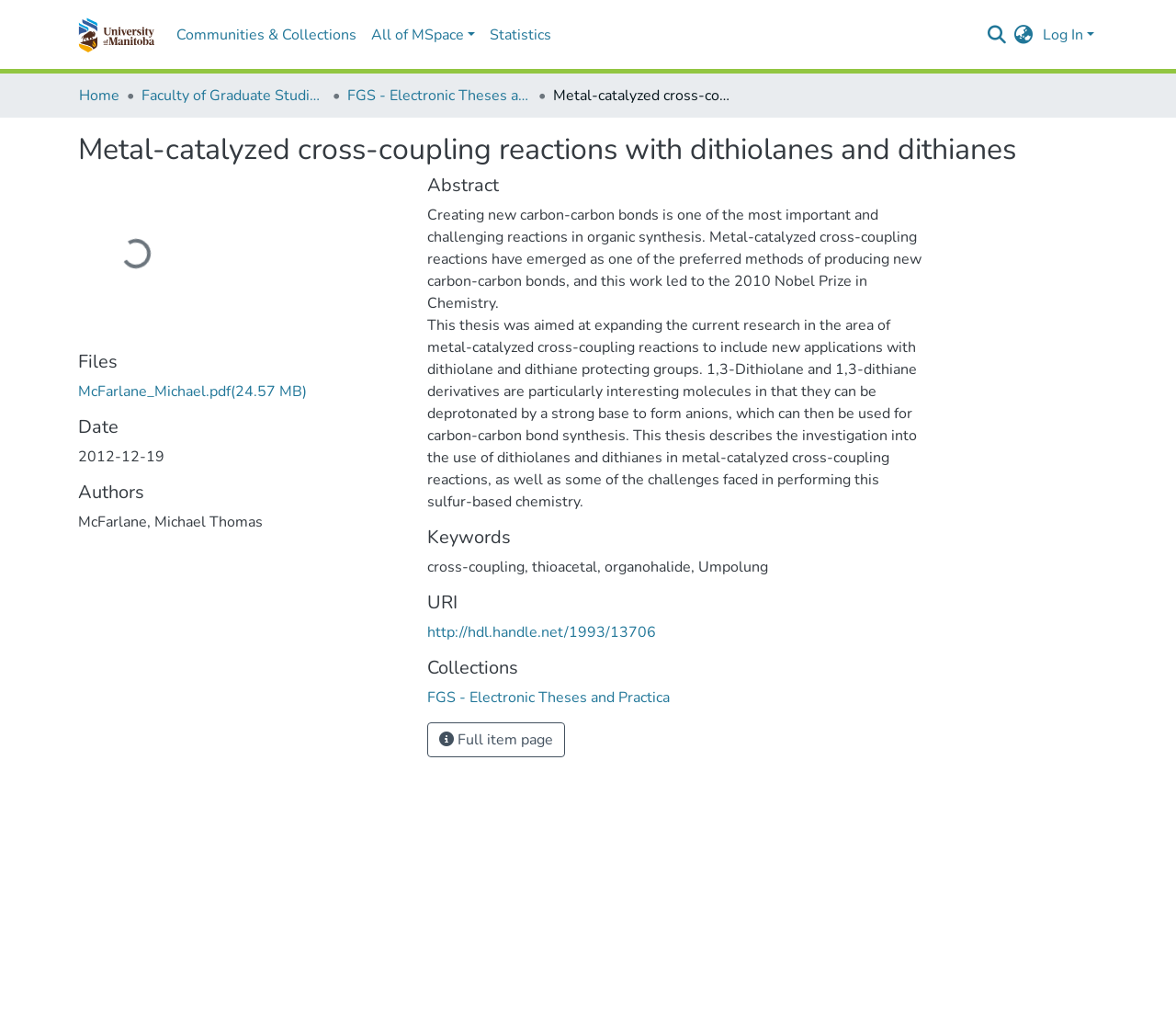Identify the bounding box coordinates of the clickable section necessary to follow the following instruction: "View the full item page". The coordinates should be presented as four float numbers from 0 to 1, i.e., [left, top, right, bottom].

[0.363, 0.716, 0.48, 0.75]